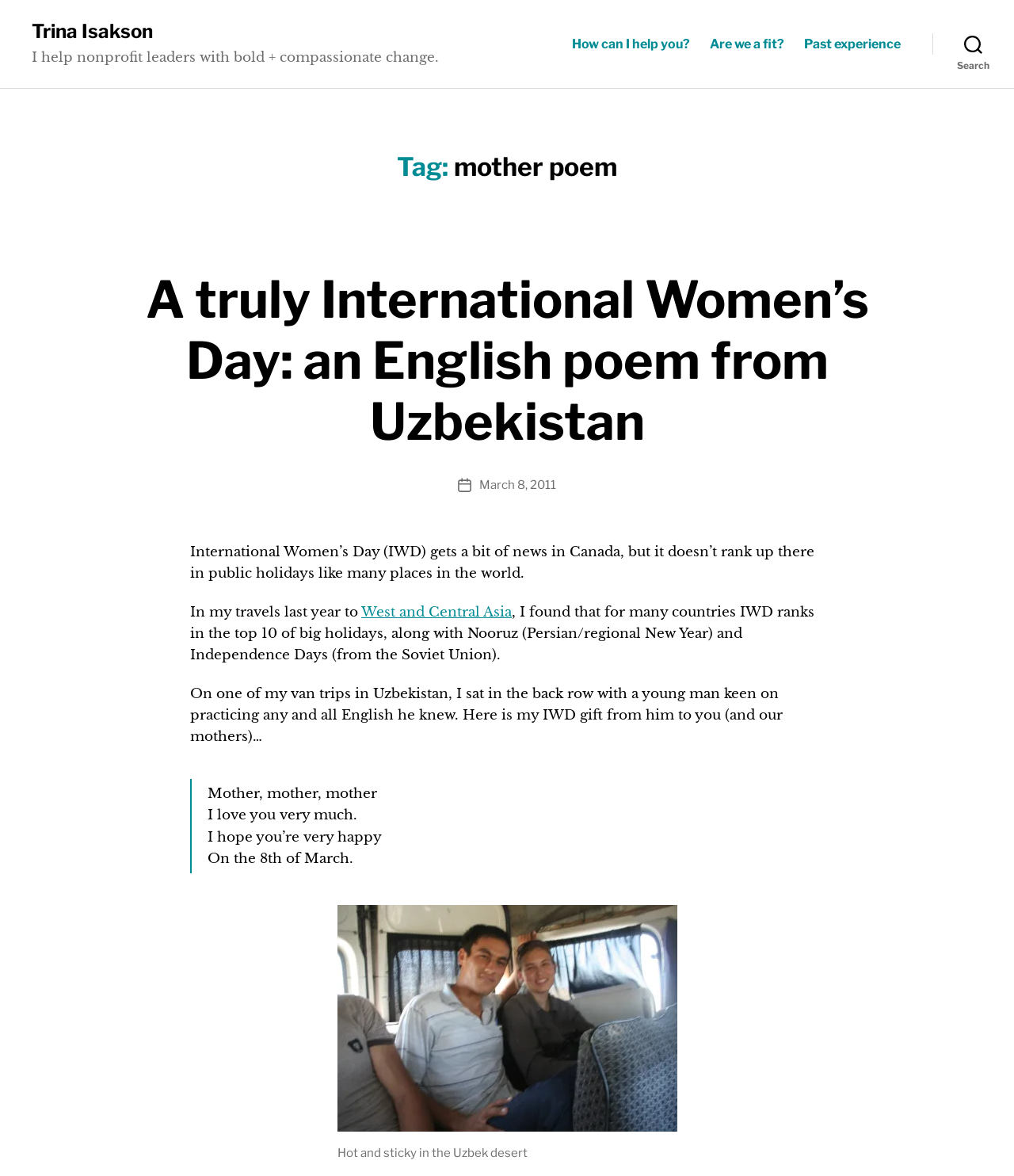Determine the bounding box coordinates for the region that must be clicked to execute the following instruction: "Click on the link to know how the author can help you".

[0.564, 0.031, 0.68, 0.044]